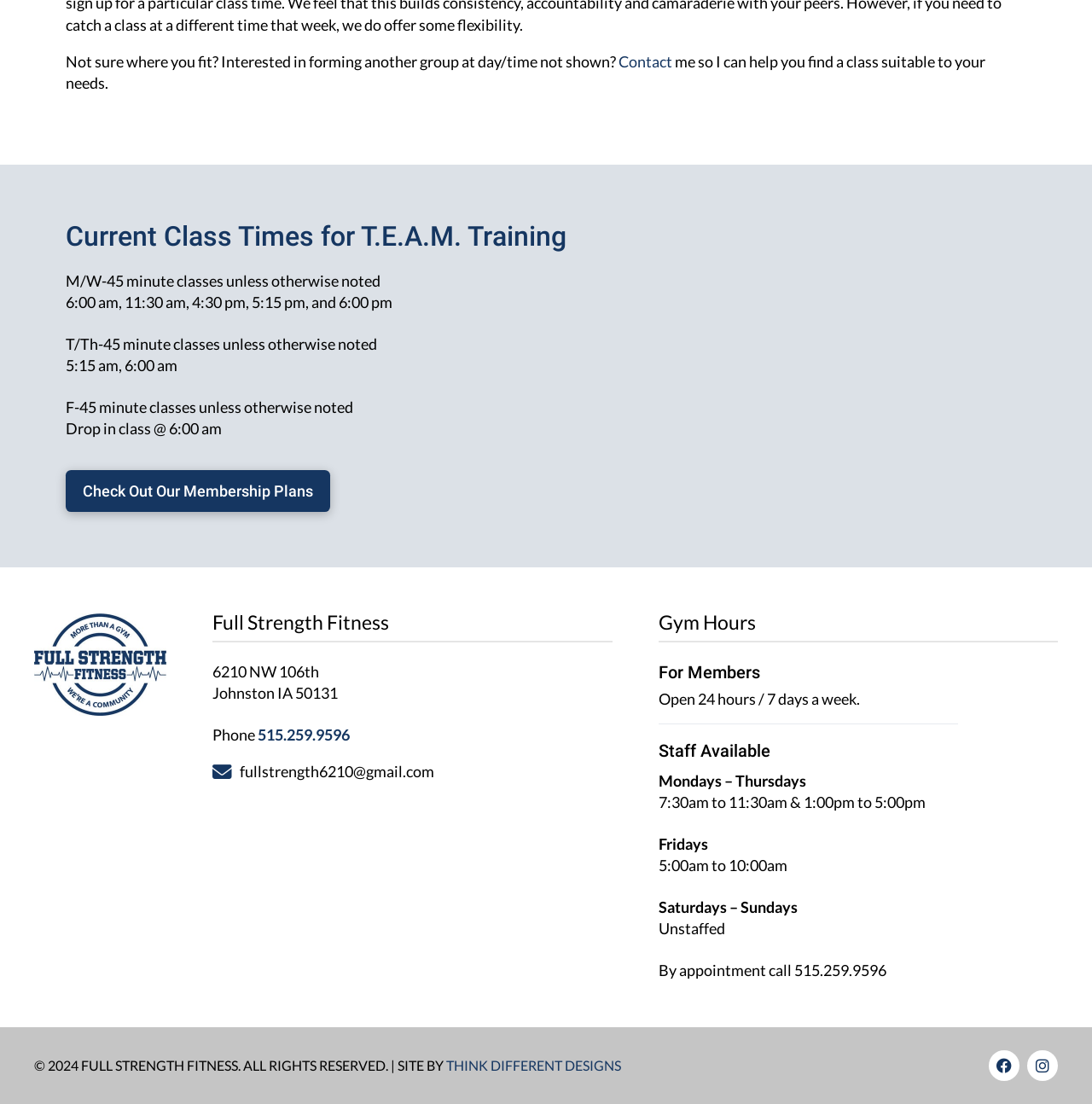Please find the bounding box for the UI component described as follows: "Check Out Our Membership Plans".

[0.06, 0.426, 0.303, 0.464]